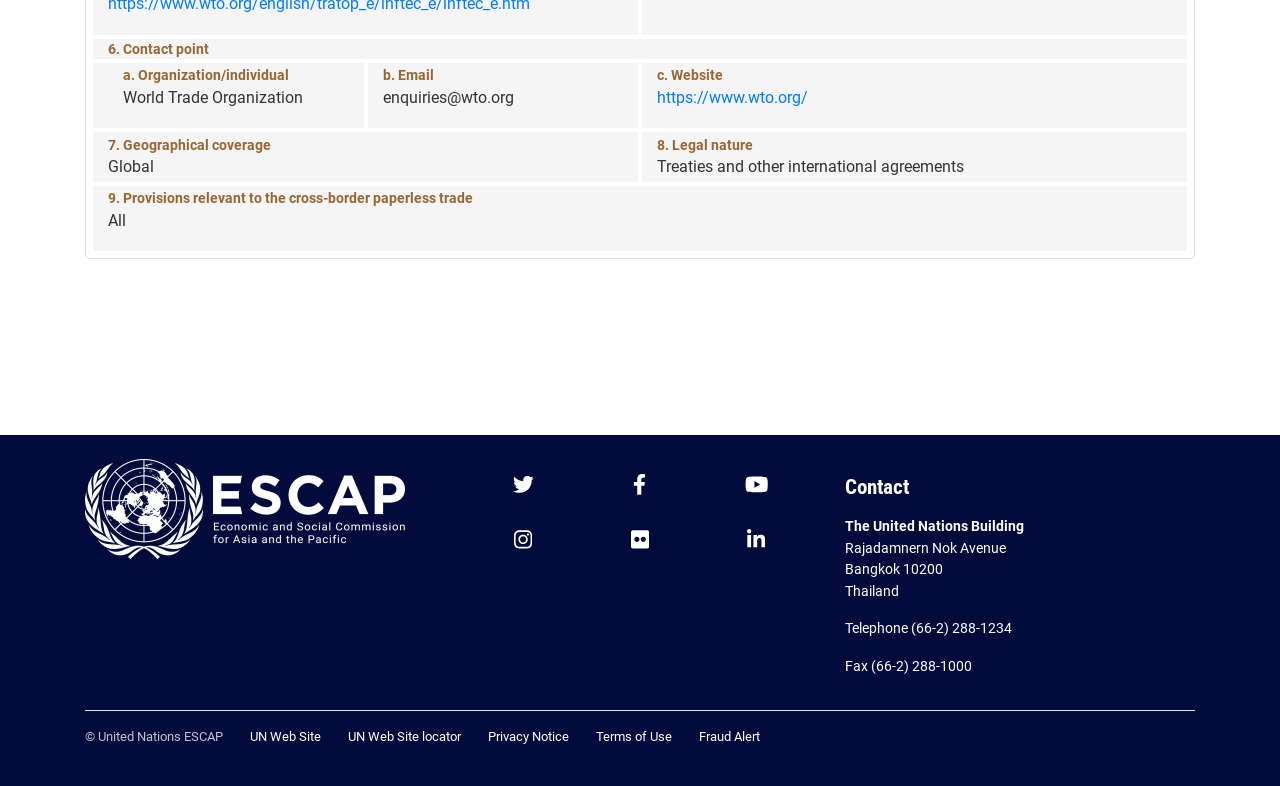Identify the bounding box for the given UI element using the description provided. Coordinates should be in the format (top-left x, top-left y, bottom-right x, bottom-right y) and must be between 0 and 1. Here is the description: https://www.wto.org/

[0.513, 0.112, 0.631, 0.136]